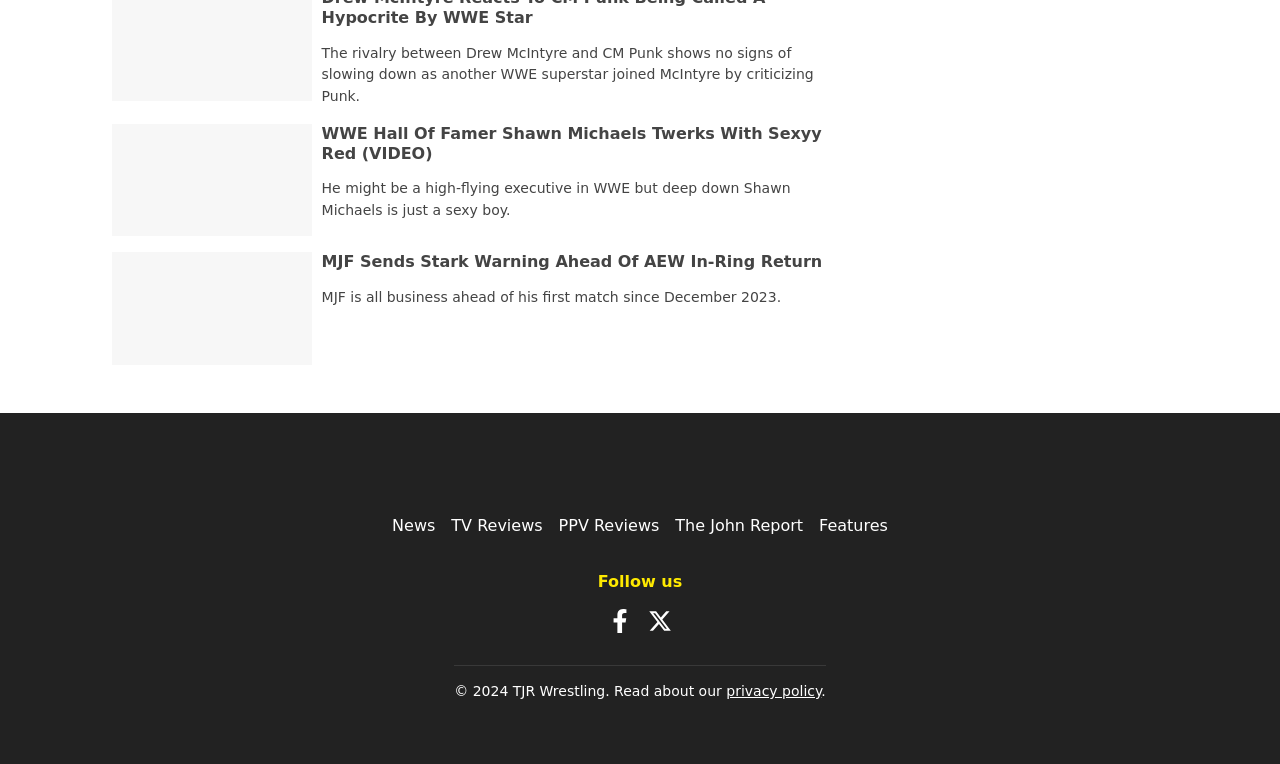Show the bounding box coordinates of the element that should be clicked to complete the task: "Read about privacy policy".

[0.567, 0.894, 0.642, 0.915]